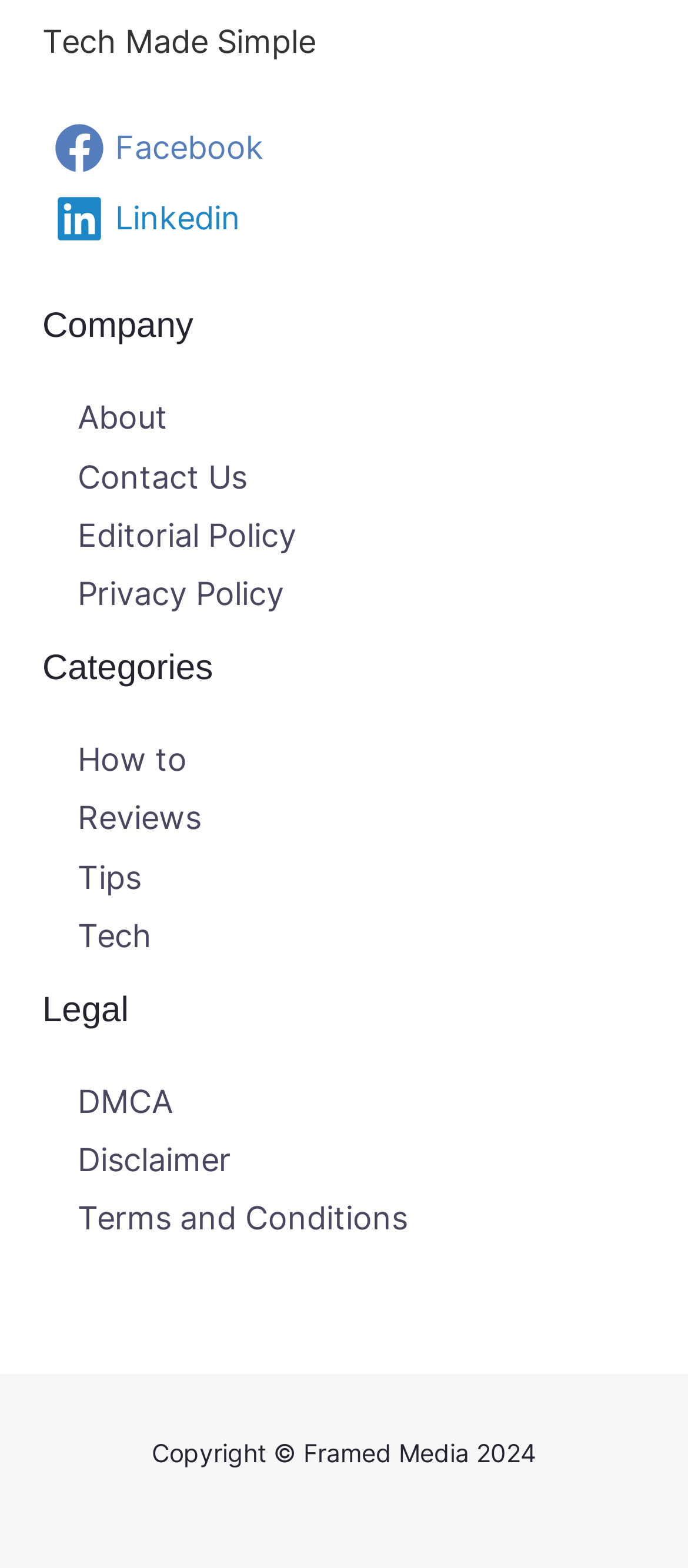Identify and provide the bounding box for the element described by: "Terms and Conditions".

[0.113, 0.765, 0.592, 0.789]